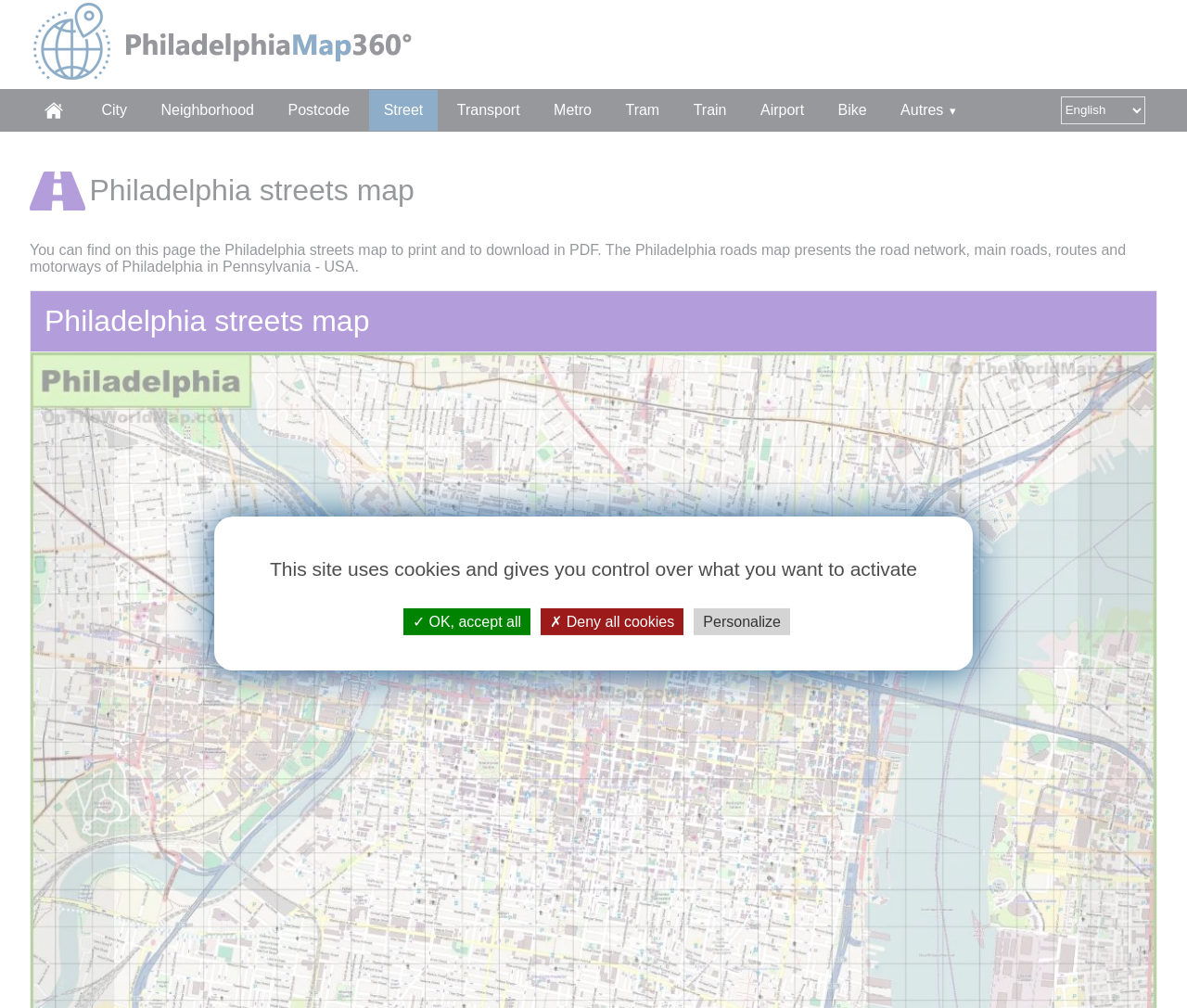Please specify the bounding box coordinates of the clickable region to carry out the following instruction: "explore neighborhood". The coordinates should be four float numbers between 0 and 1, in the format [left, top, right, bottom].

[0.123, 0.089, 0.227, 0.129]